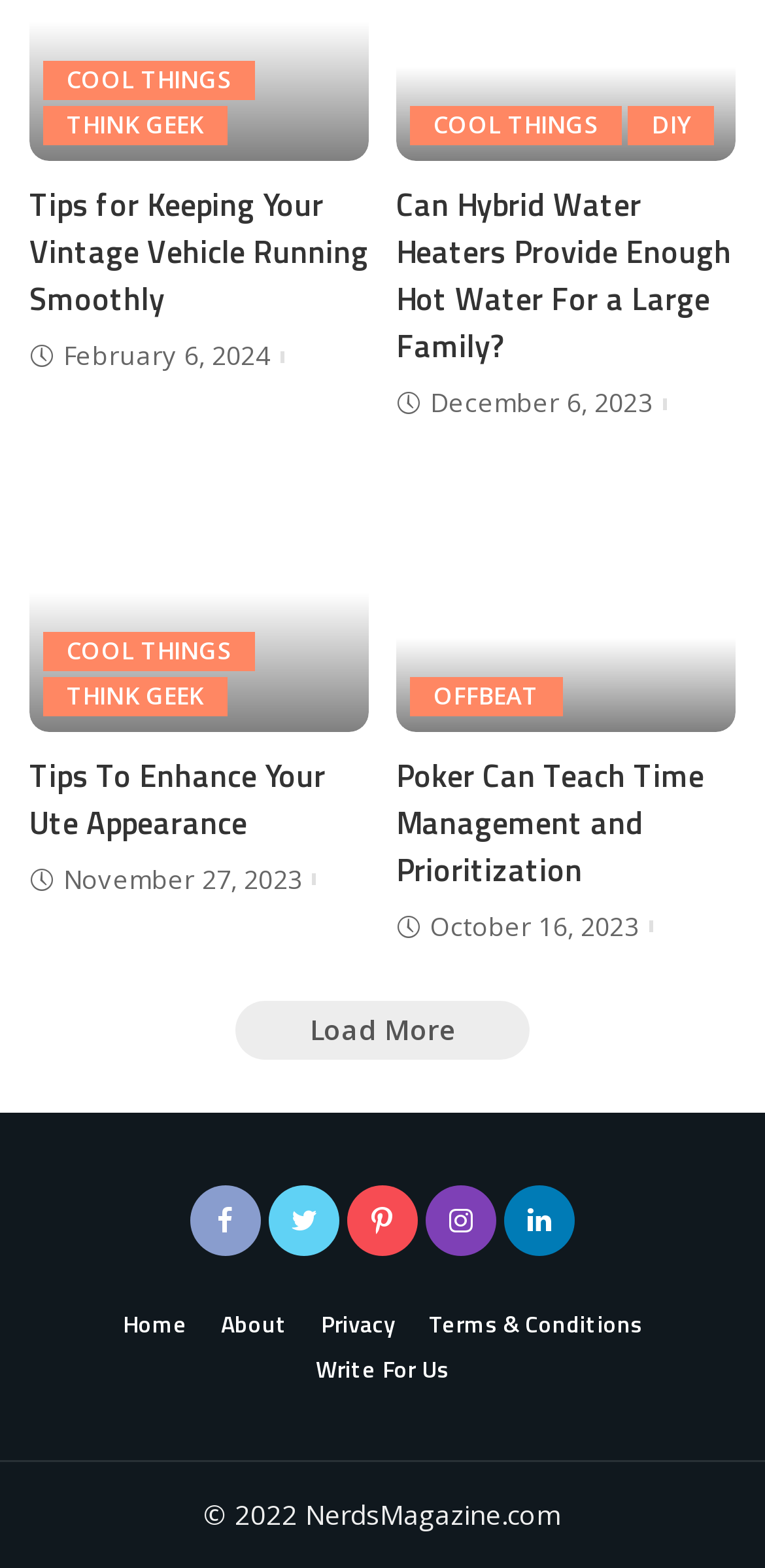Please provide a comprehensive response to the question below by analyzing the image: 
What is the purpose of the 'Load More' button?

The 'Load More' button is likely used to load more articles or content on the webpage, allowing users to access additional information or stories.